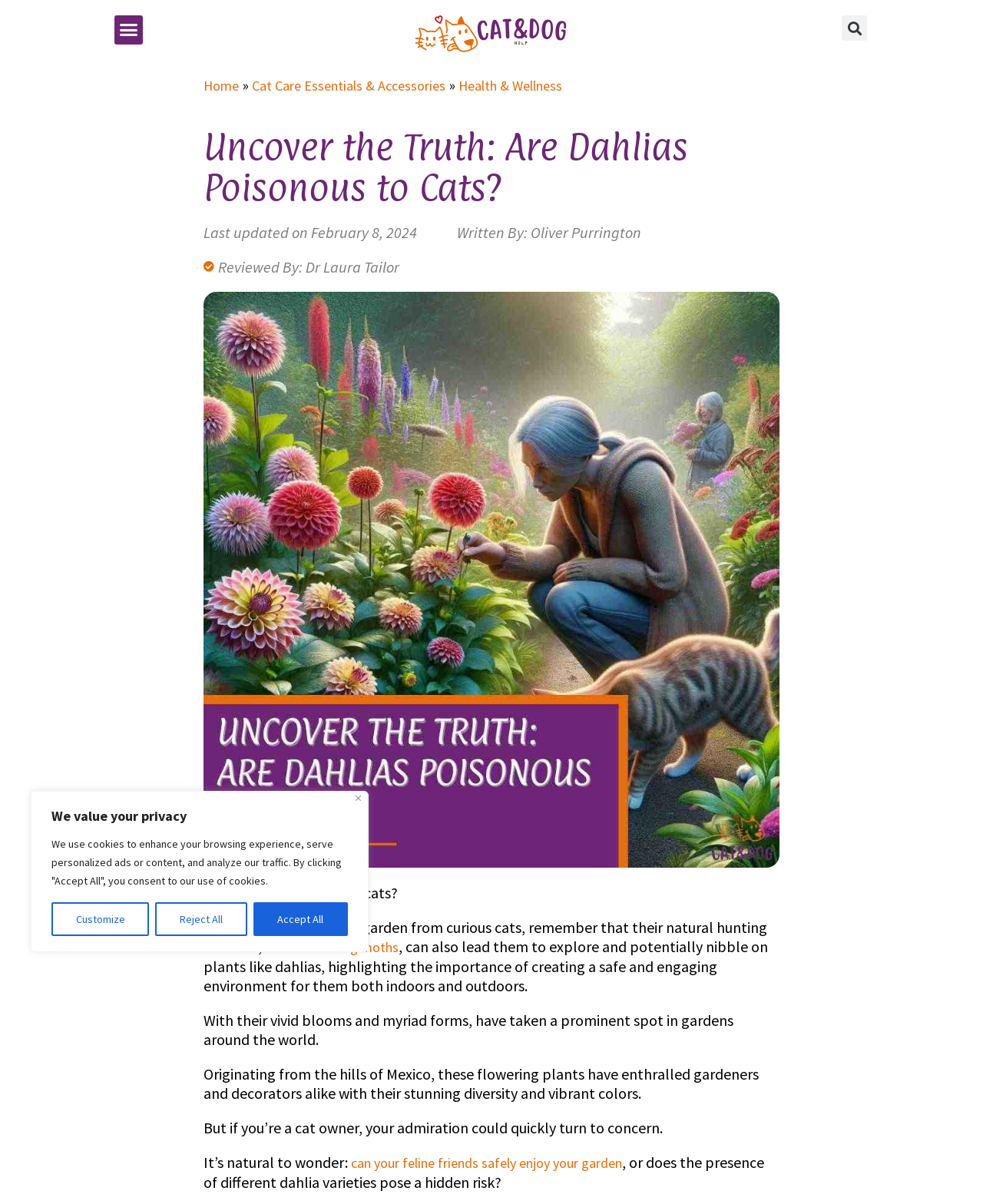Using the element description provided, determine the bounding box coordinates in the format (top-left x, top-left y, bottom-right x, bottom-right y). Ensure that all values are floating point numbers between 0 and 1. Element description: Written By: Oliver Purrington

[0.437, 0.185, 0.652, 0.201]